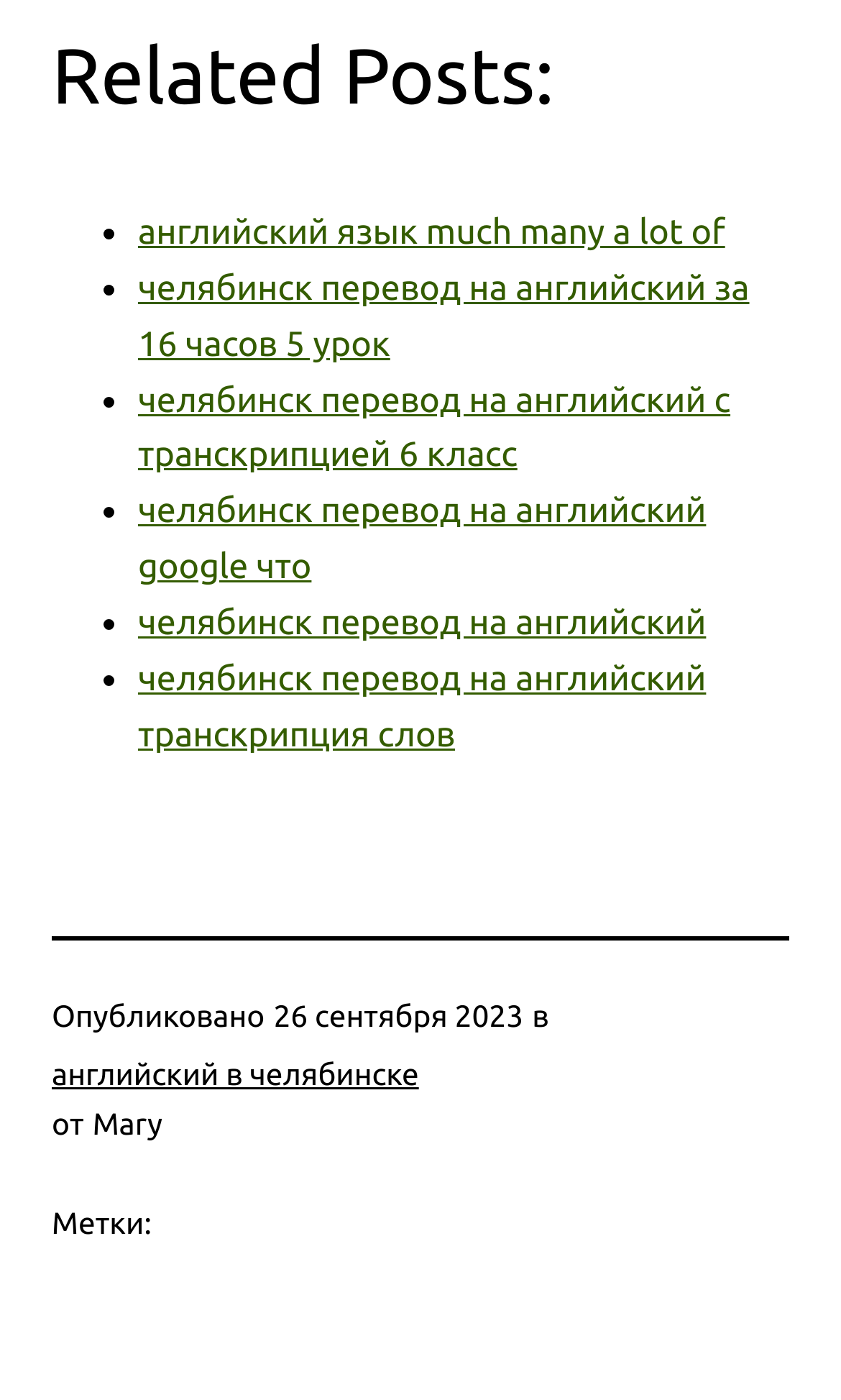Provide the bounding box coordinates for the specified HTML element described in this description: "английский в челябинске". The coordinates should be four float numbers ranging from 0 to 1, in the format [left, top, right, bottom].

[0.062, 0.755, 0.498, 0.78]